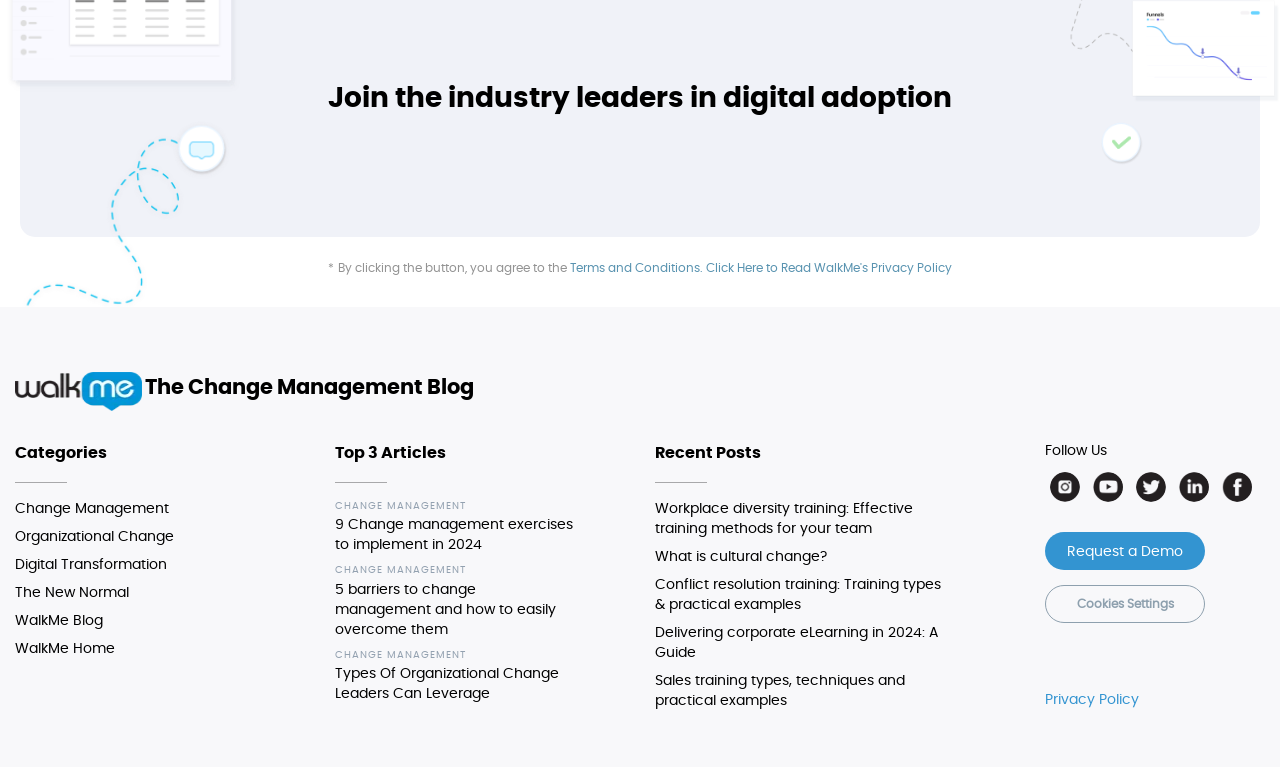How many categories are listed on the webpage? From the image, respond with a single word or brief phrase.

5